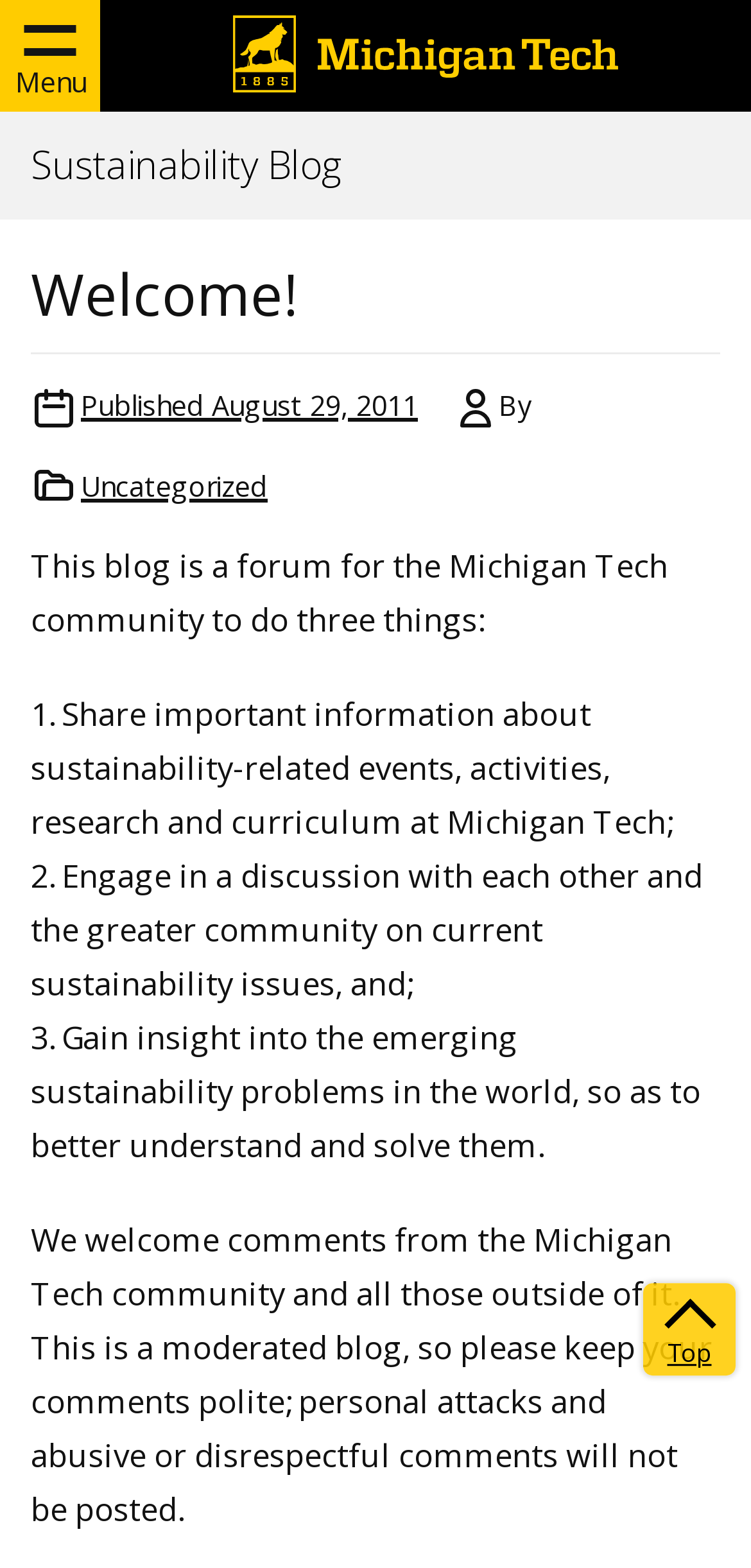Summarize the webpage comprehensively, mentioning all visible components.

The webpage is a blog titled "Sustainability Blog" with a Michigan Tech logo at the top right corner. Below the logo, there is a heading "Welcome!" followed by a link indicating the publication date of August 29, 2011. 

To the right of the publication date, there is a section with the author's name. Below this section, there is a list of categories with only one item, "Uncategorized". 

The main content of the blog is a paragraph of text that describes the purpose of the blog, which is to share information about sustainability-related events, engage in discussions, and gain insights into emerging sustainability problems. 

The text is divided into three numbered points, each describing a specific aspect of the blog's purpose. Below this text, there is another paragraph that outlines the commenting policy, stating that the blog is moderated and encourages polite comments.

At the top left corner, there is a "Menu" button. At the bottom right corner, there is a "Top" link.